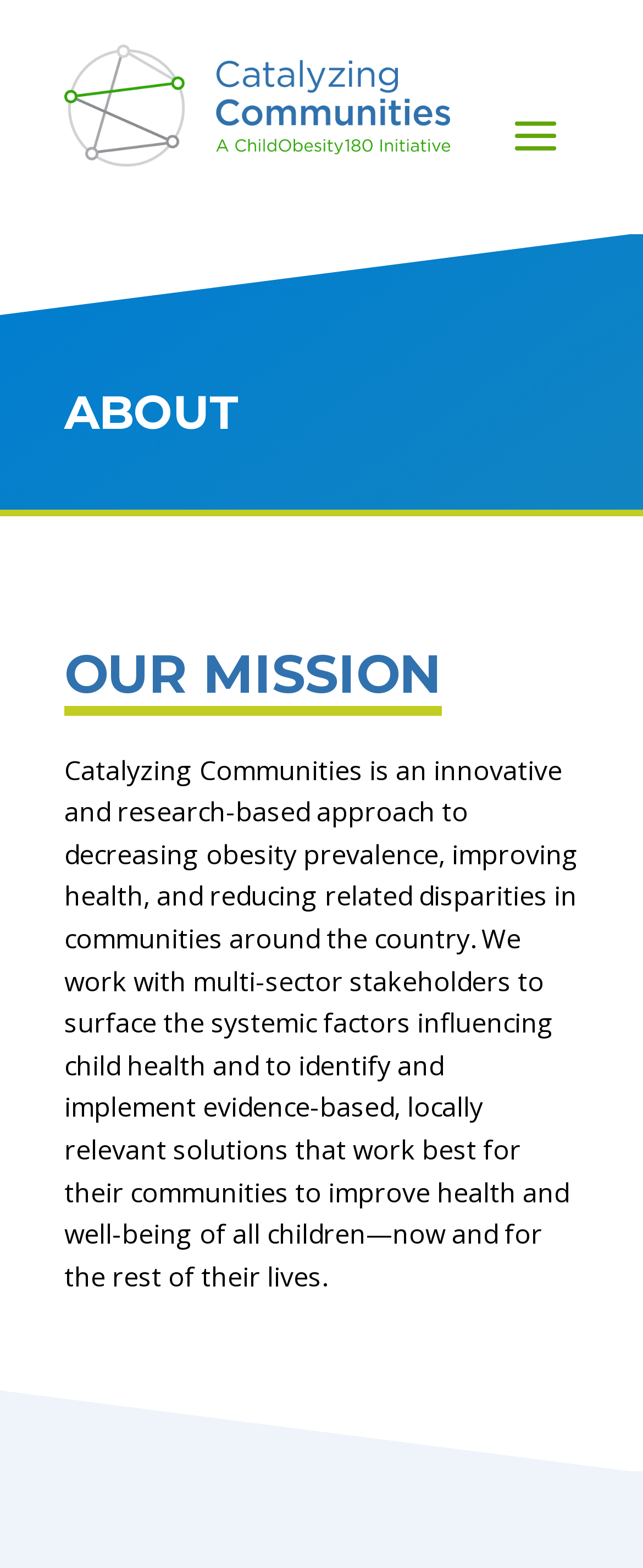What is the organization's mission?
Provide a short answer using one word or a brief phrase based on the image.

Decreasing obesity prevalence